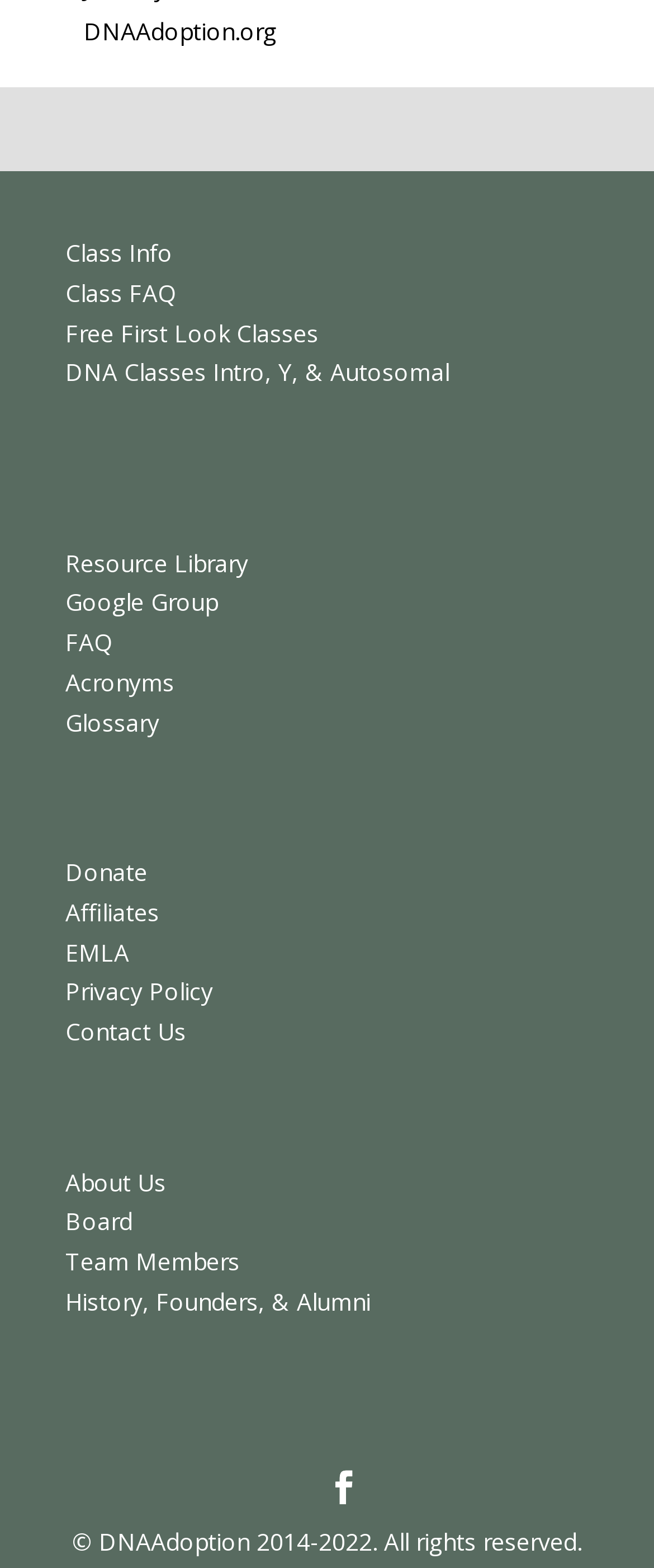Please locate the bounding box coordinates of the region I need to click to follow this instruction: "visit the class information page".

[0.1, 0.151, 0.264, 0.171]